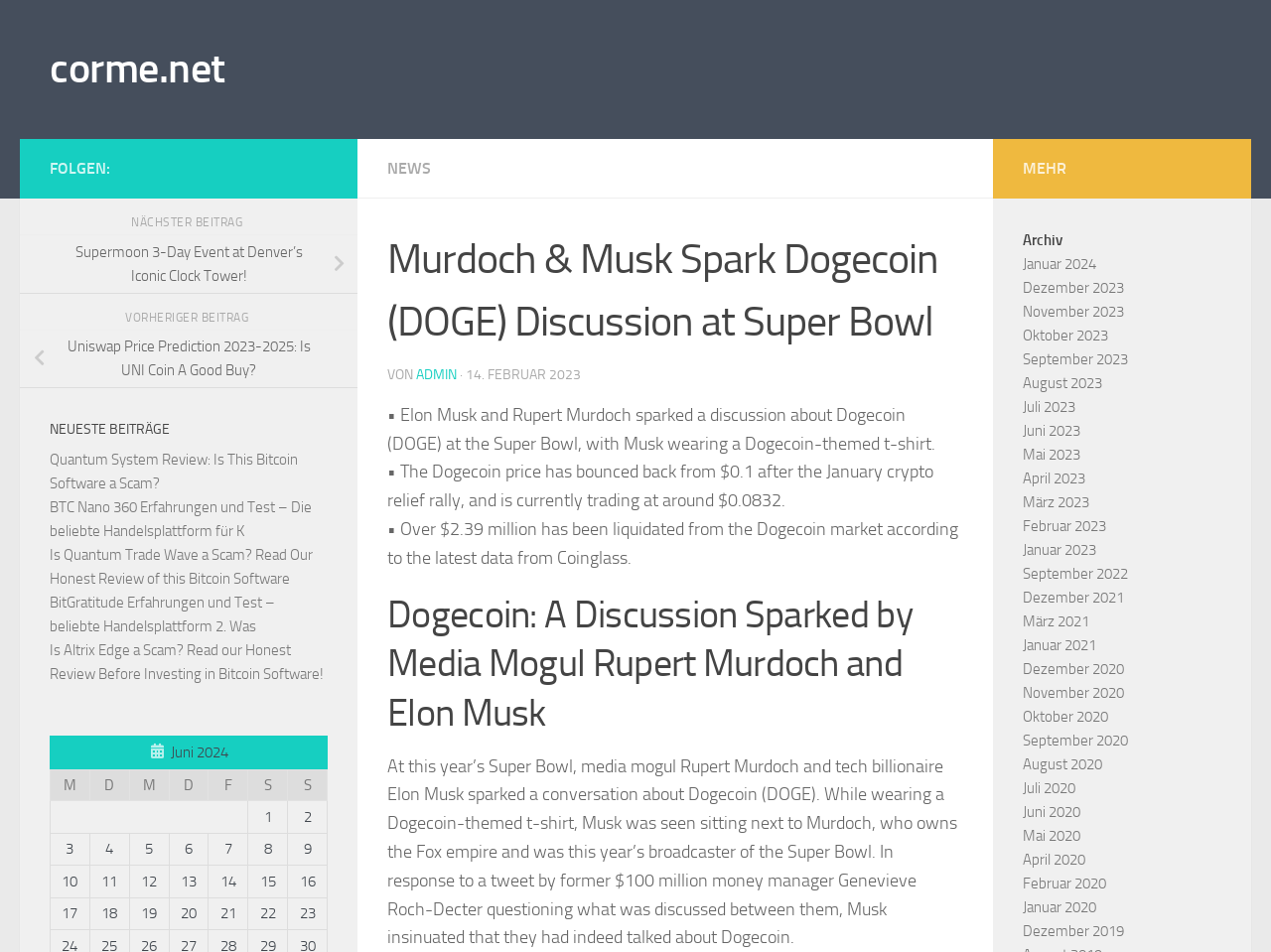Locate the bounding box coordinates of the area to click to fulfill this instruction: "Click on the 'Supermoon 3-Day Event at Denver’s Iconic Clock Tower!' link". The bounding box should be presented as four float numbers between 0 and 1, in the order [left, top, right, bottom].

[0.016, 0.246, 0.281, 0.308]